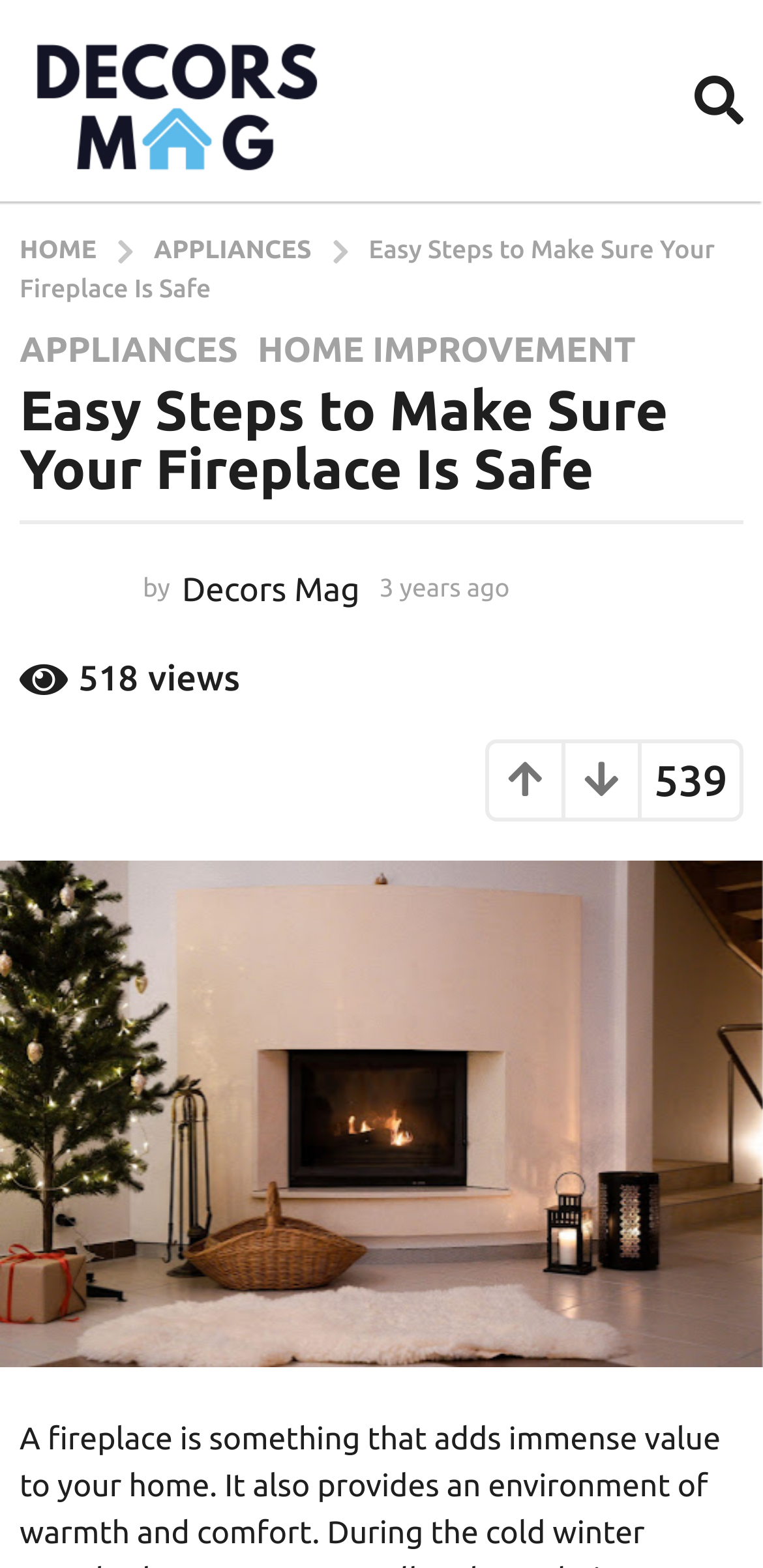Pinpoint the bounding box coordinates of the clickable element needed to complete the instruction: "Click the share button". The coordinates should be provided as four float numbers between 0 and 1: [left, top, right, bottom].

[0.641, 0.474, 0.741, 0.522]